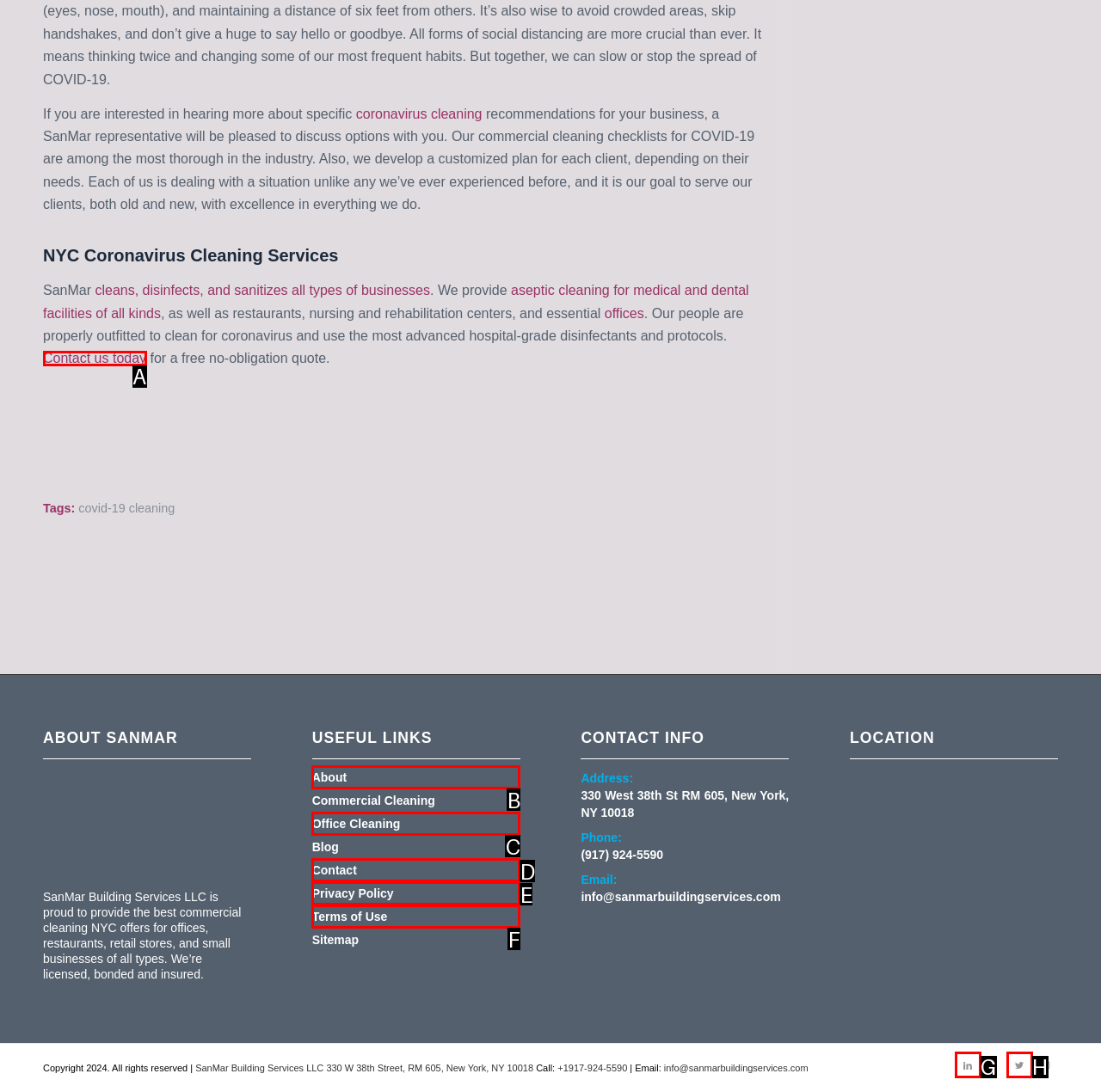Given the description: Contact us today, identify the corresponding option. Answer with the letter of the appropriate option directly.

A